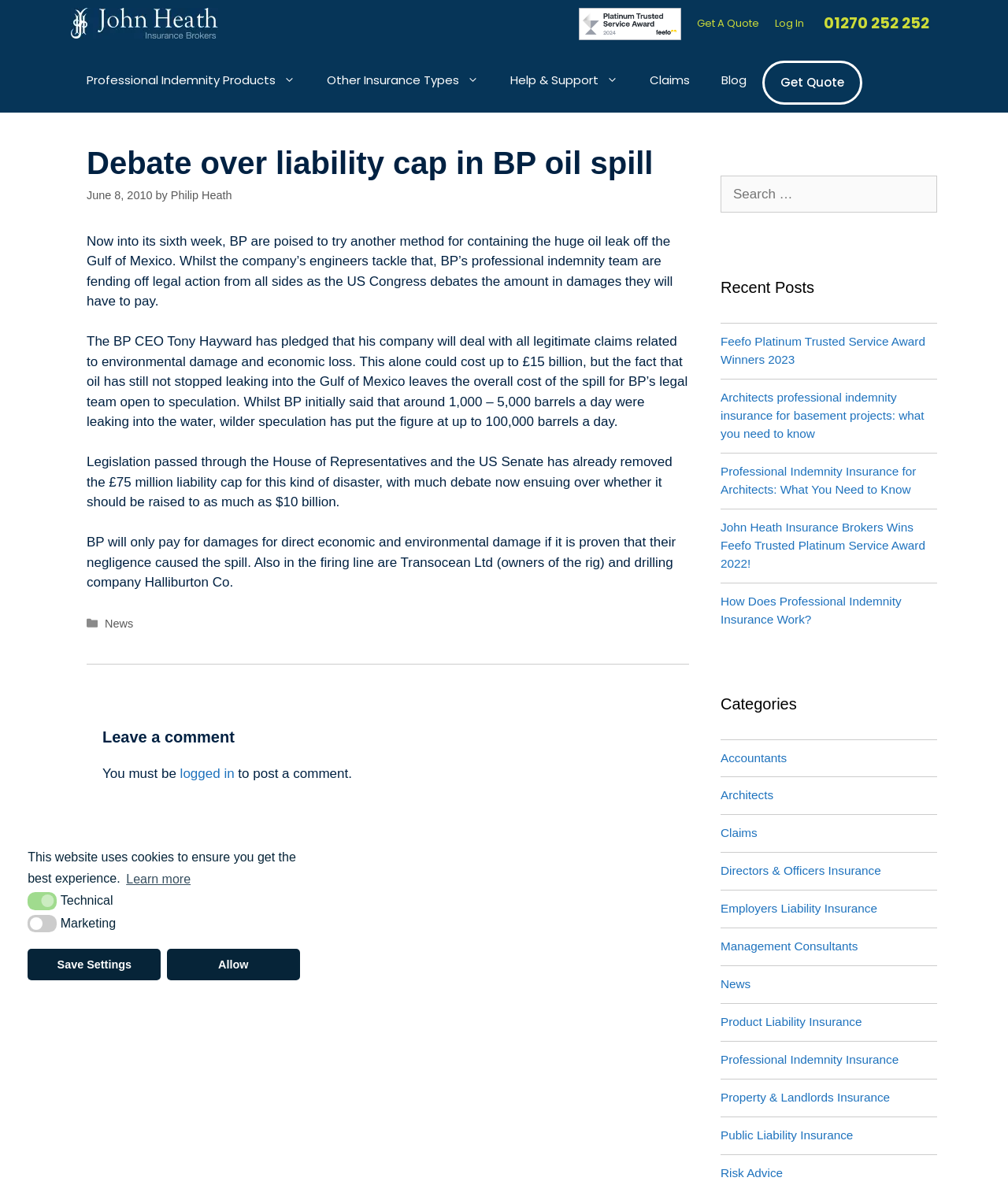Use the information in the screenshot to answer the question comprehensively: What is the date of the article?

I found the answer by looking at the time element in the article section, which says 'June 8, 2010'.